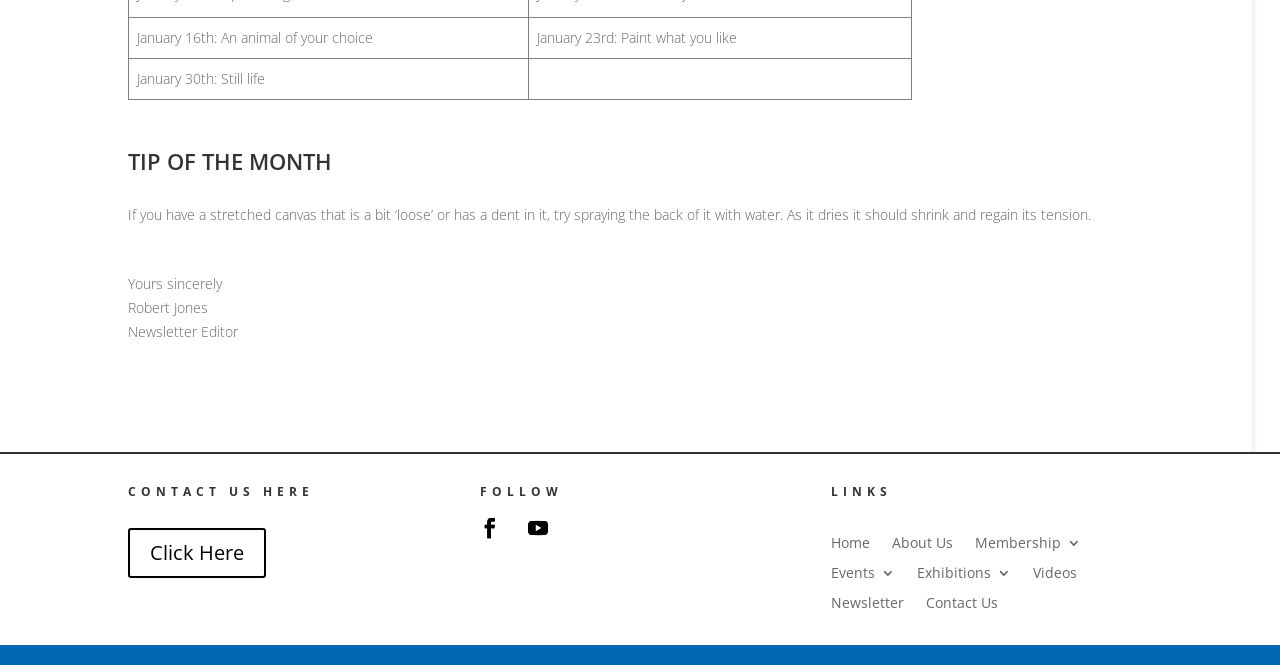Who is the newsletter editor?
Answer the question in as much detail as possible.

The newsletter editor's name is mentioned at the bottom of the webpage, along with a greeting message. The name is Robert Jones, and he is the one who has written the newsletter.